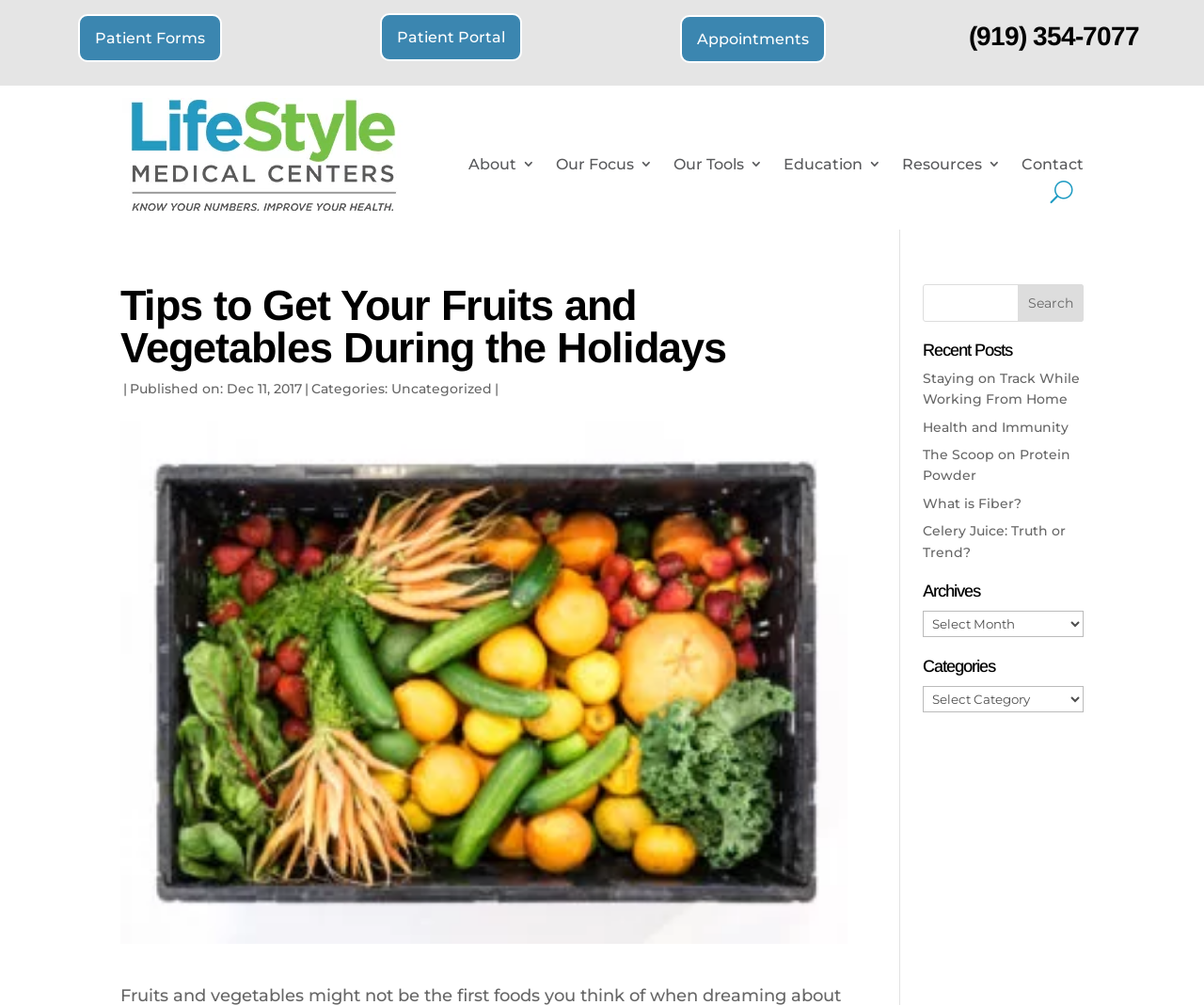Please find the bounding box coordinates of the element that needs to be clicked to perform the following instruction: "Read the quote by Carlina Rinaldi". The bounding box coordinates should be four float numbers between 0 and 1, represented as [left, top, right, bottom].

None